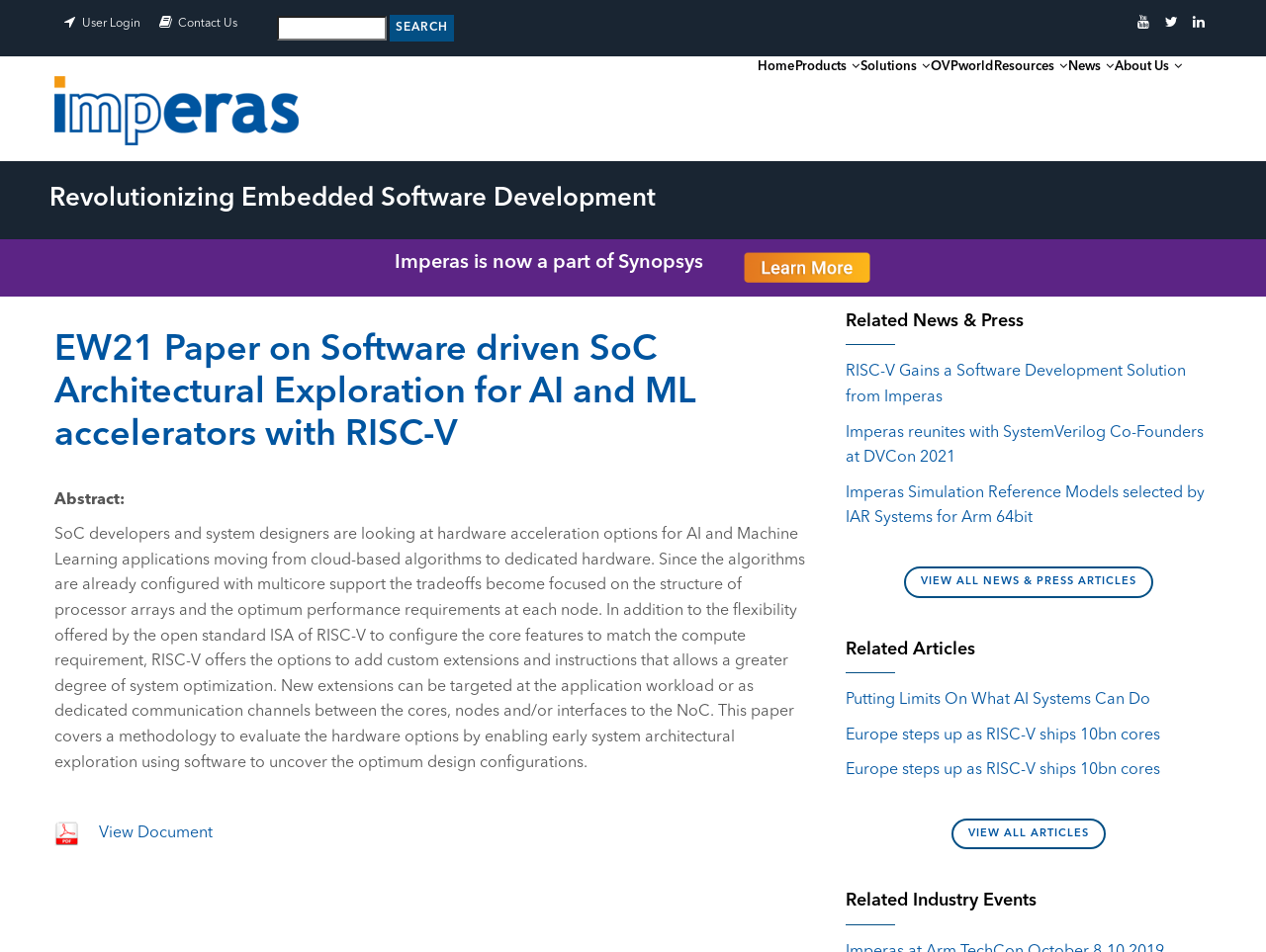Can you specify the bounding box coordinates for the region that should be clicked to fulfill this instruction: "View shopping bag".

None